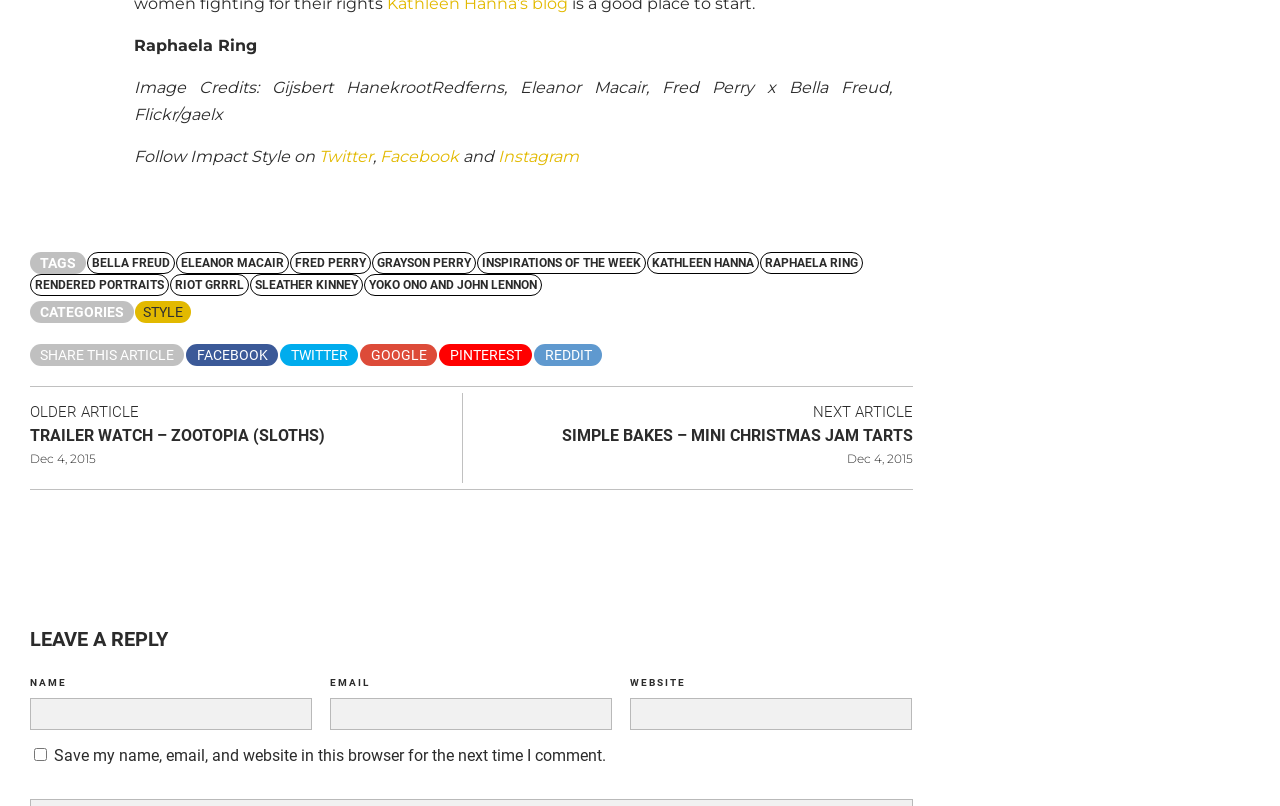Give a one-word or short phrase answer to the question: 
What is the category of the article 'TRAILER WATCH – ZOOTOPIA (SLOTHS)'?

STYLE